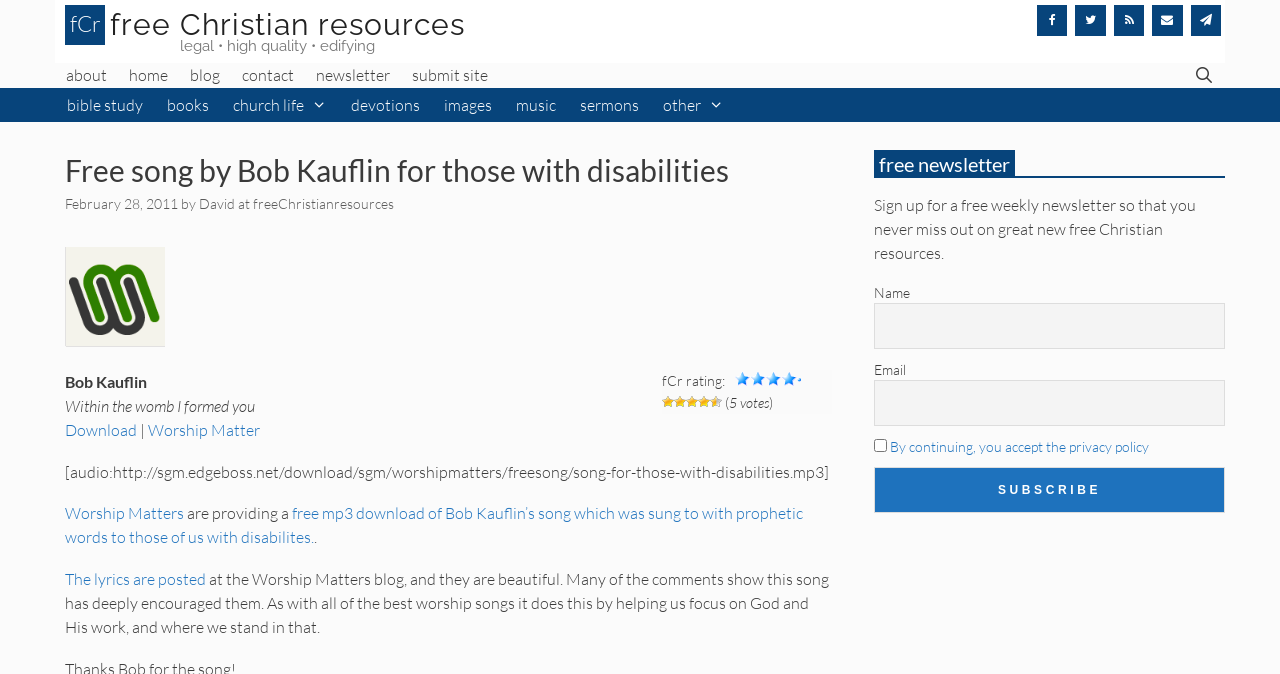From the element description: "parent_node: Name name="nn"", extract the bounding box coordinates of the UI element. The coordinates should be expressed as four float numbers between 0 and 1, in the order [left, top, right, bottom].

[0.683, 0.45, 0.957, 0.518]